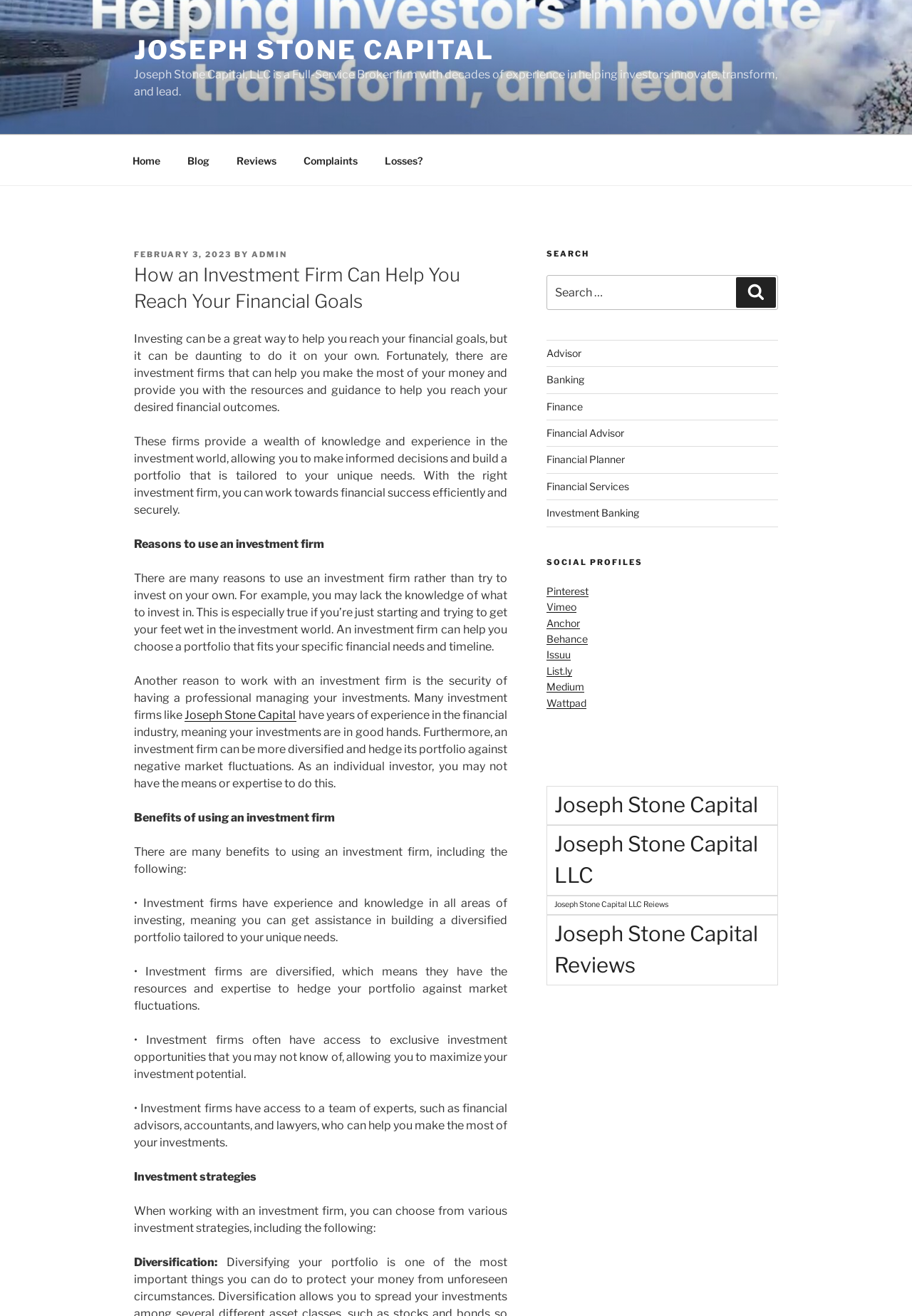Reply to the question below using a single word or brief phrase:
What is the purpose of the search box in the blog sidebar?

To search for content